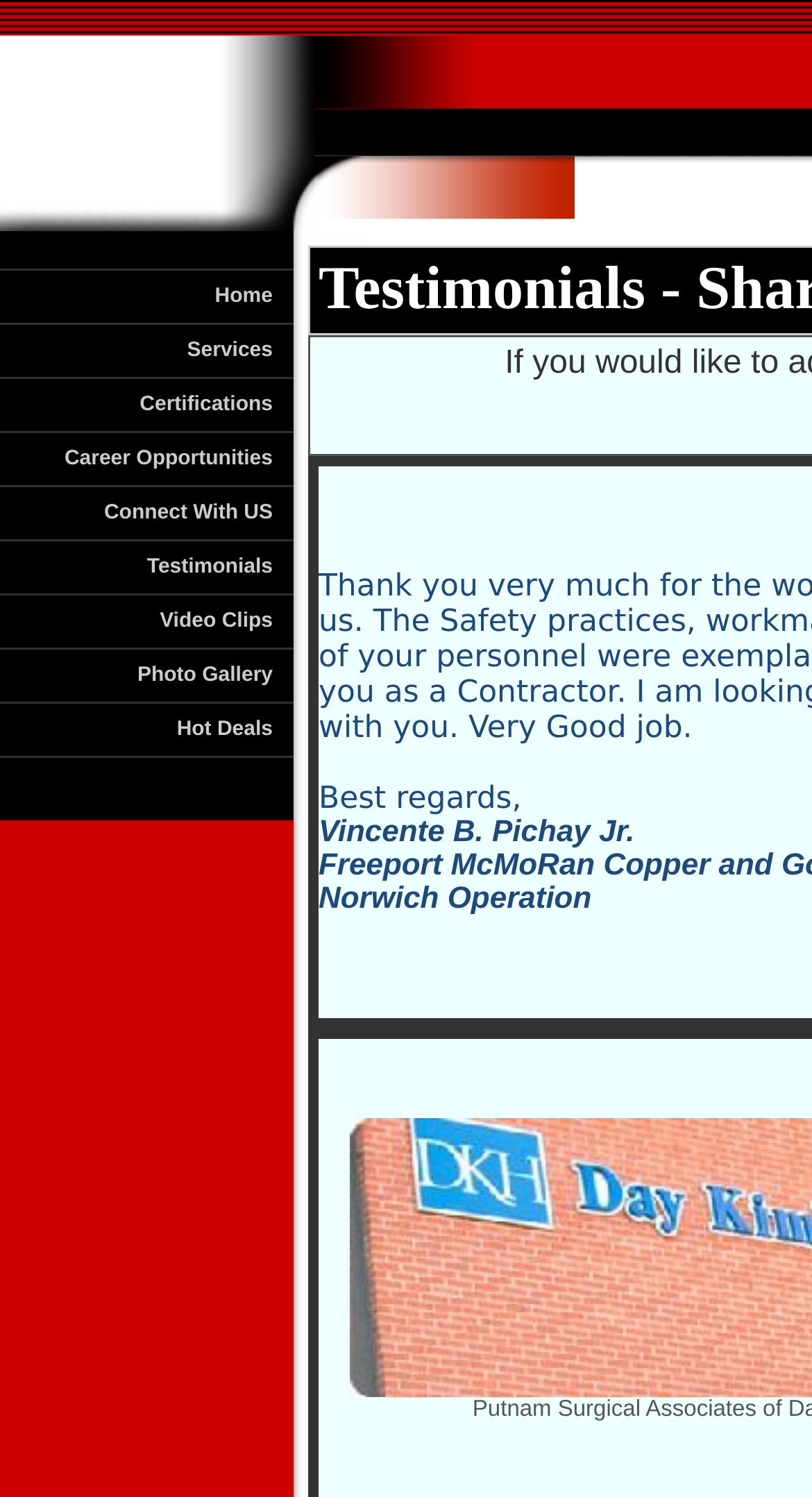Identify the bounding box coordinates for the region of the element that should be clicked to carry out the instruction: "view services". The bounding box coordinates should be four float numbers between 0 and 1, i.e., [left, top, right, bottom].

[0.0, 0.217, 0.362, 0.253]